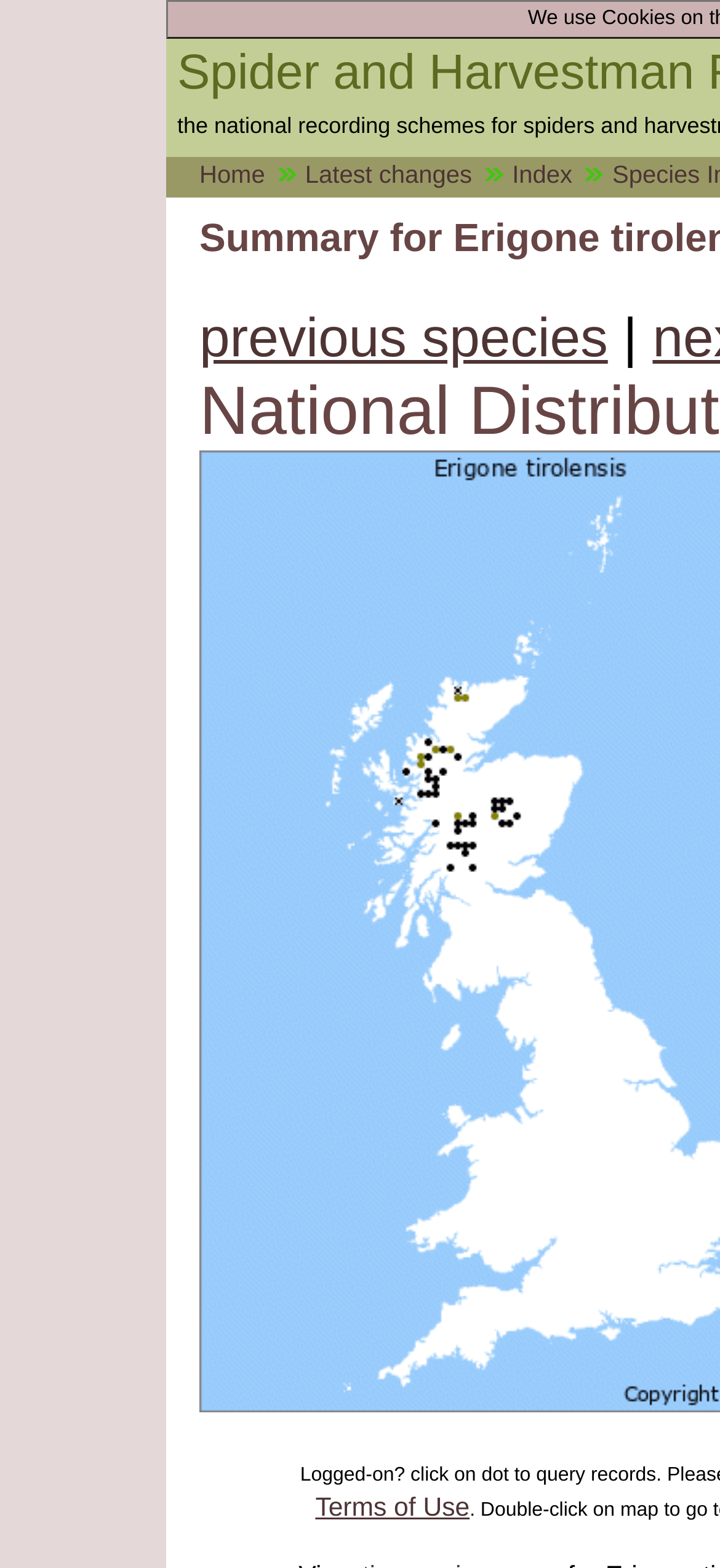Identify and extract the main heading from the webpage.

Summary for Erigone tirolensis (Araneae)